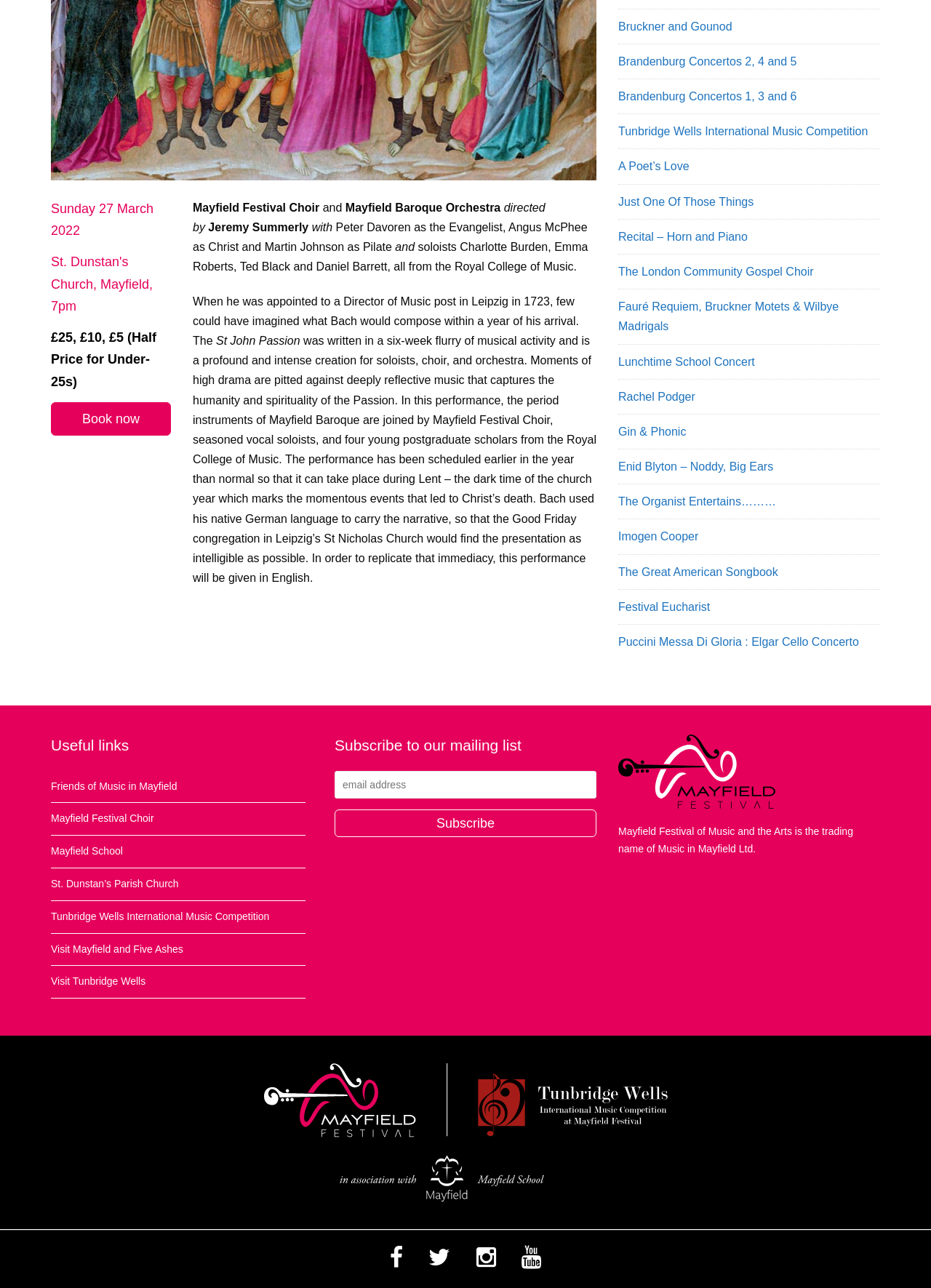Find the bounding box of the web element that fits this description: "Lunchtime School Concert".

[0.664, 0.276, 0.811, 0.285]